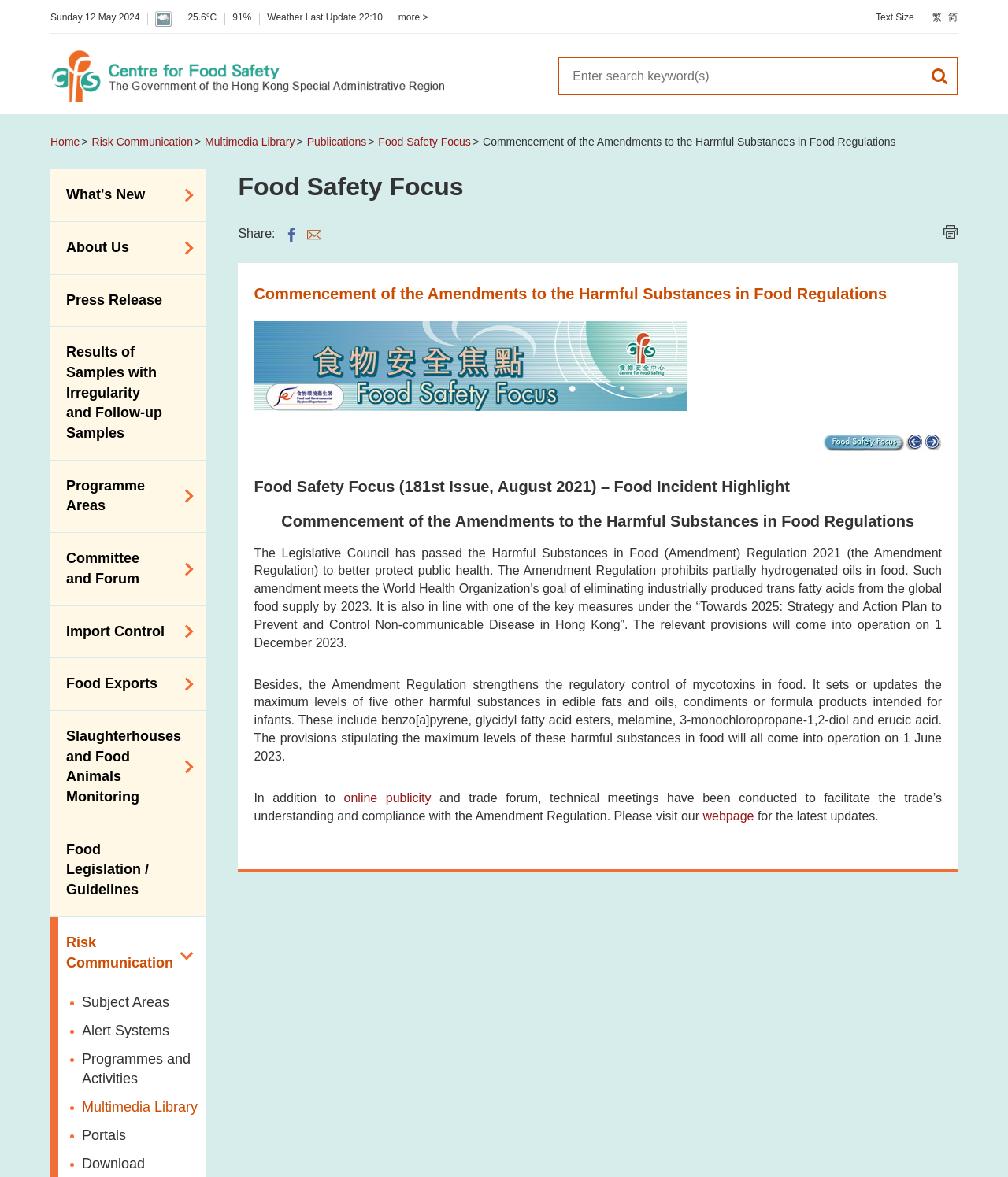Kindly respond to the following question with a single word or a brief phrase: 
What is the current weather?

Light Rain